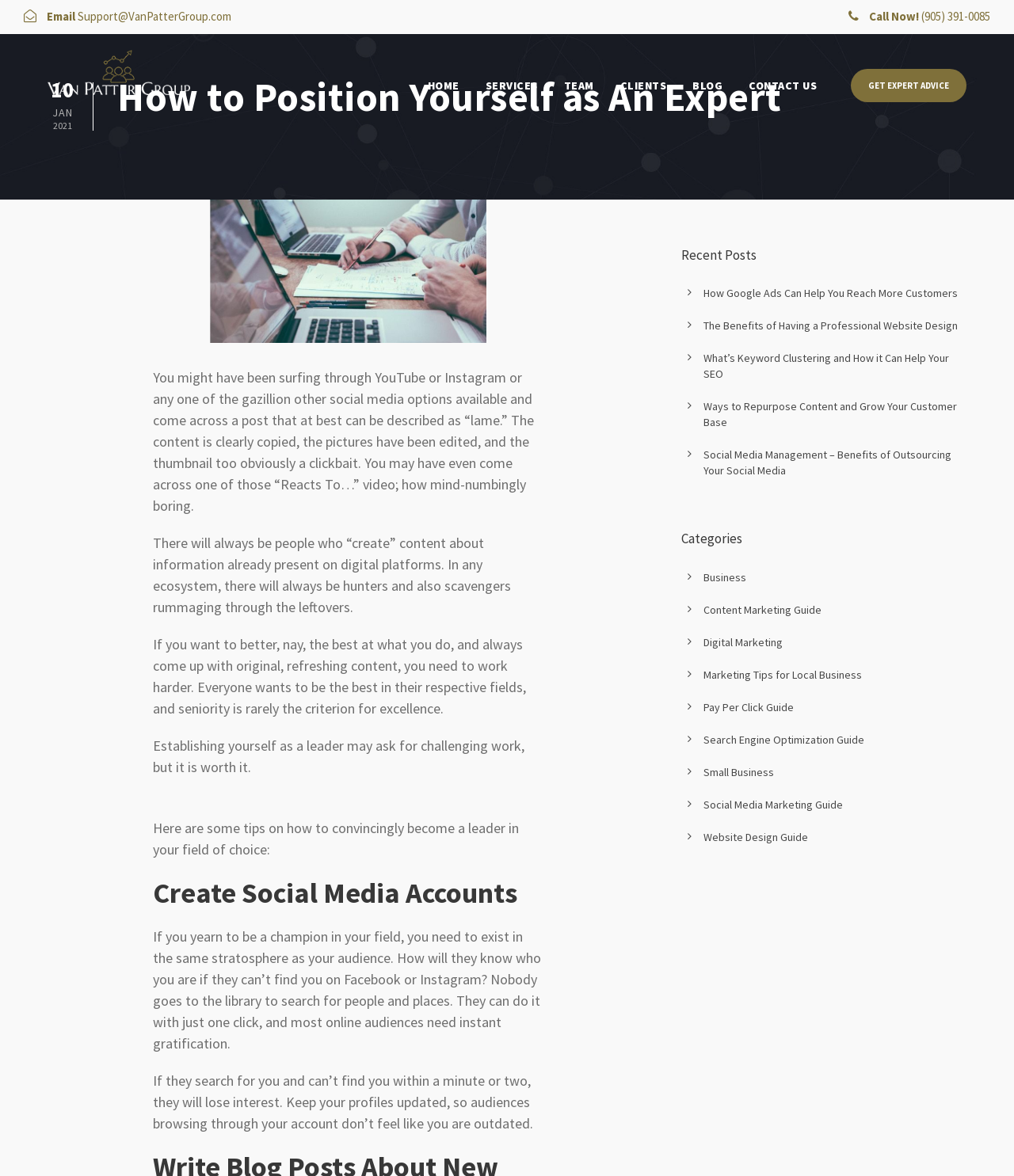Please identify the bounding box coordinates of the element I need to click to follow this instruction: "Click on the 'Business' category link".

[0.694, 0.485, 0.736, 0.497]